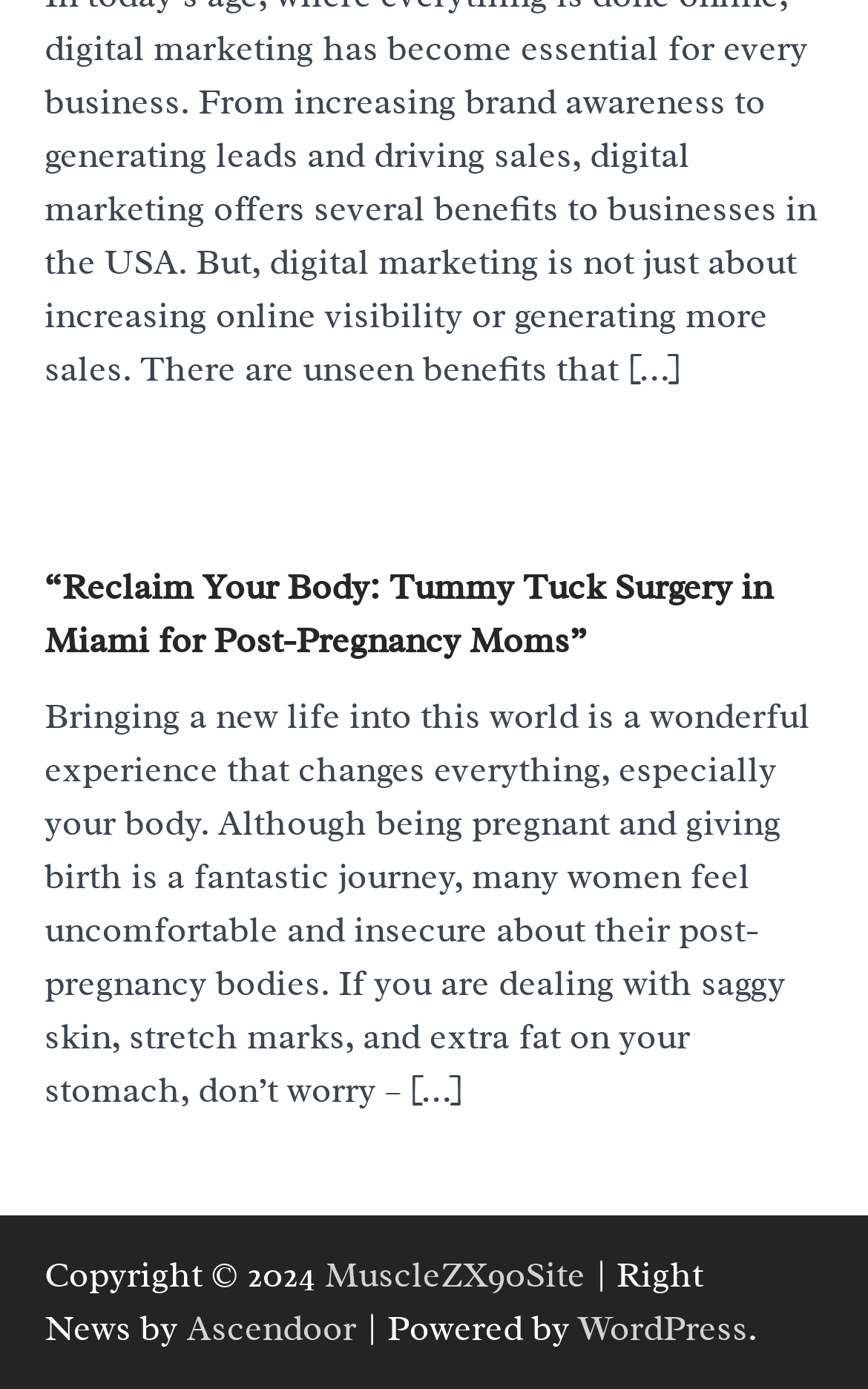Given the description of a UI element: "MuscleZX90Site", identify the bounding box coordinates of the matching element in the webpage screenshot.

[0.374, 0.902, 0.674, 0.934]